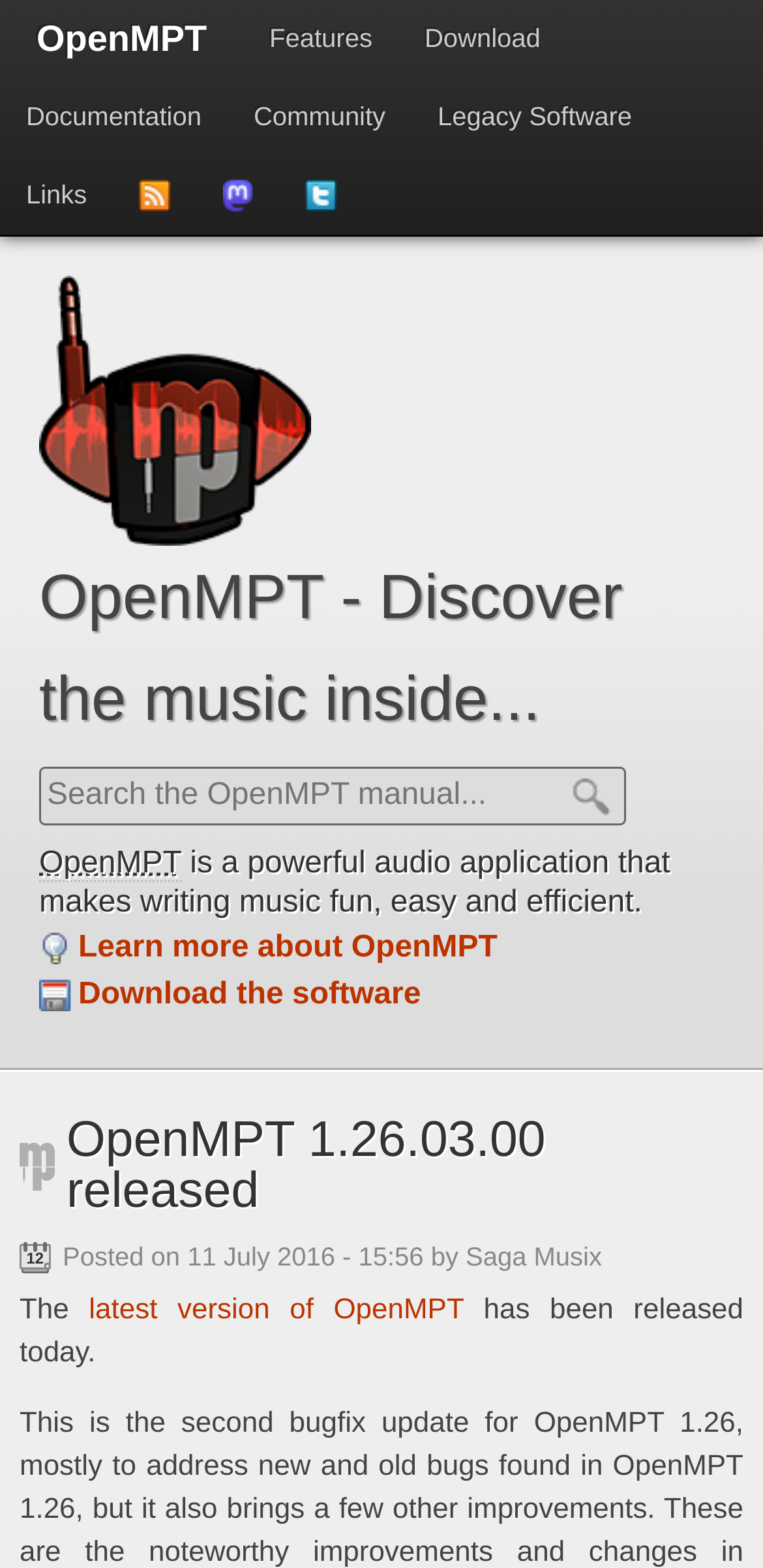Who is the author of the latest article?
Offer a detailed and full explanation in response to the question.

The author of the latest article is mentioned in the footer section of the webpage, where it says 'by Saga Musix'. This information is provided in the 'FooterAsNonLandmark' section.